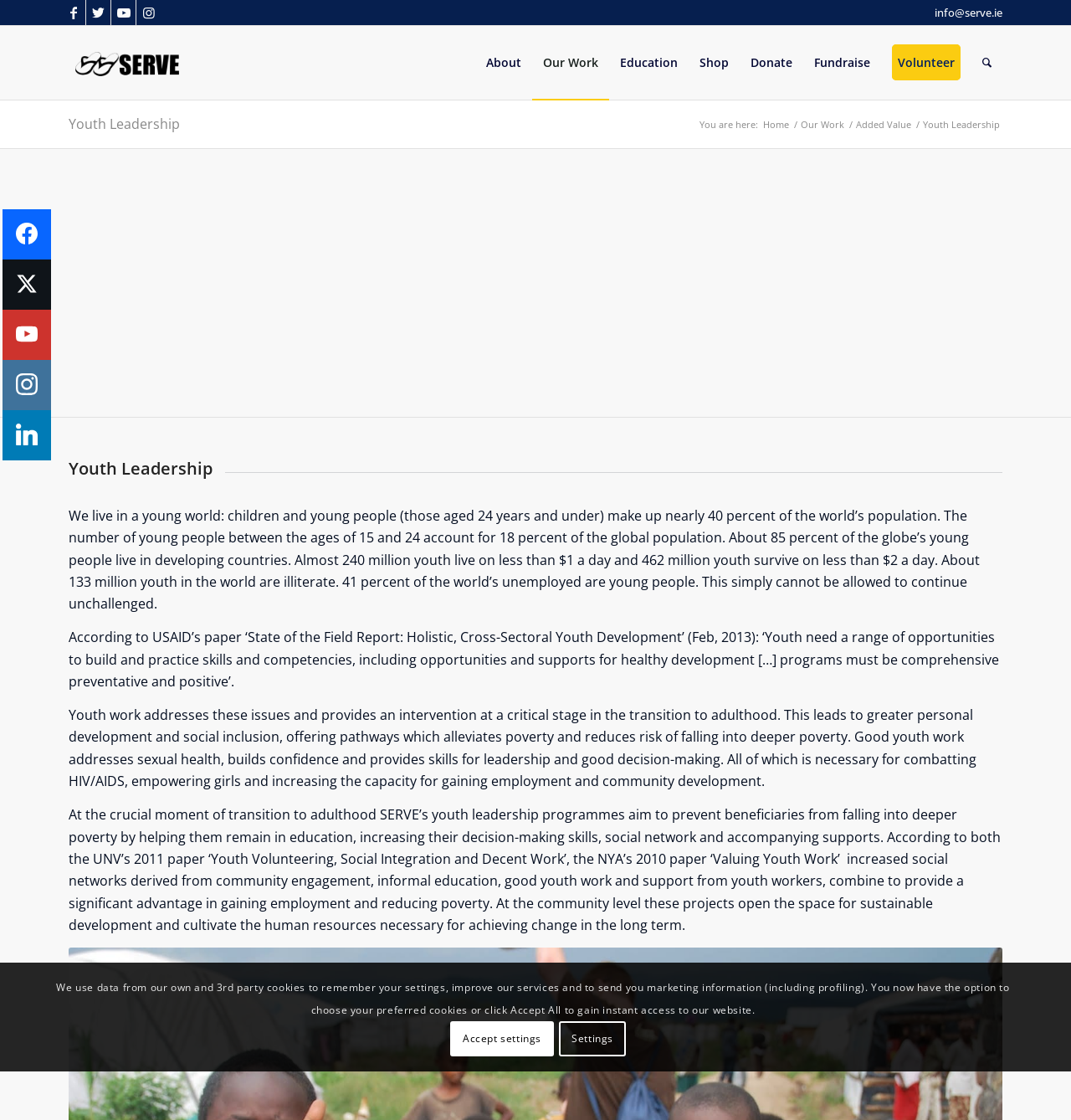Please locate the bounding box coordinates of the element that should be clicked to achieve the given instruction: "Click on Facebook link".

[0.057, 0.0, 0.08, 0.022]